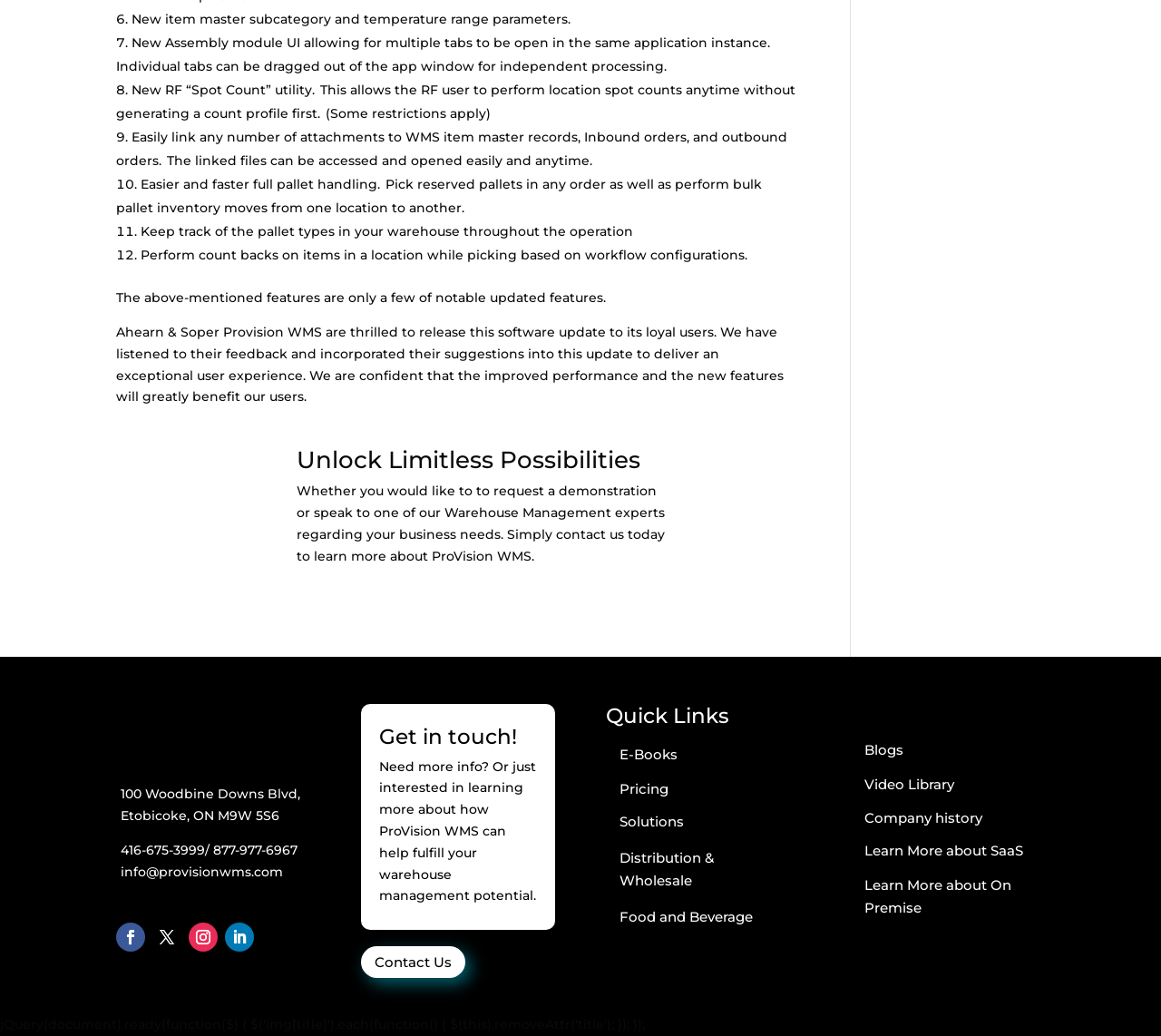Please determine the bounding box coordinates for the UI element described here. Use the format (top-left x, top-left y, bottom-right x, bottom-right y) with values bounded between 0 and 1: Follow

[0.131, 0.89, 0.156, 0.918]